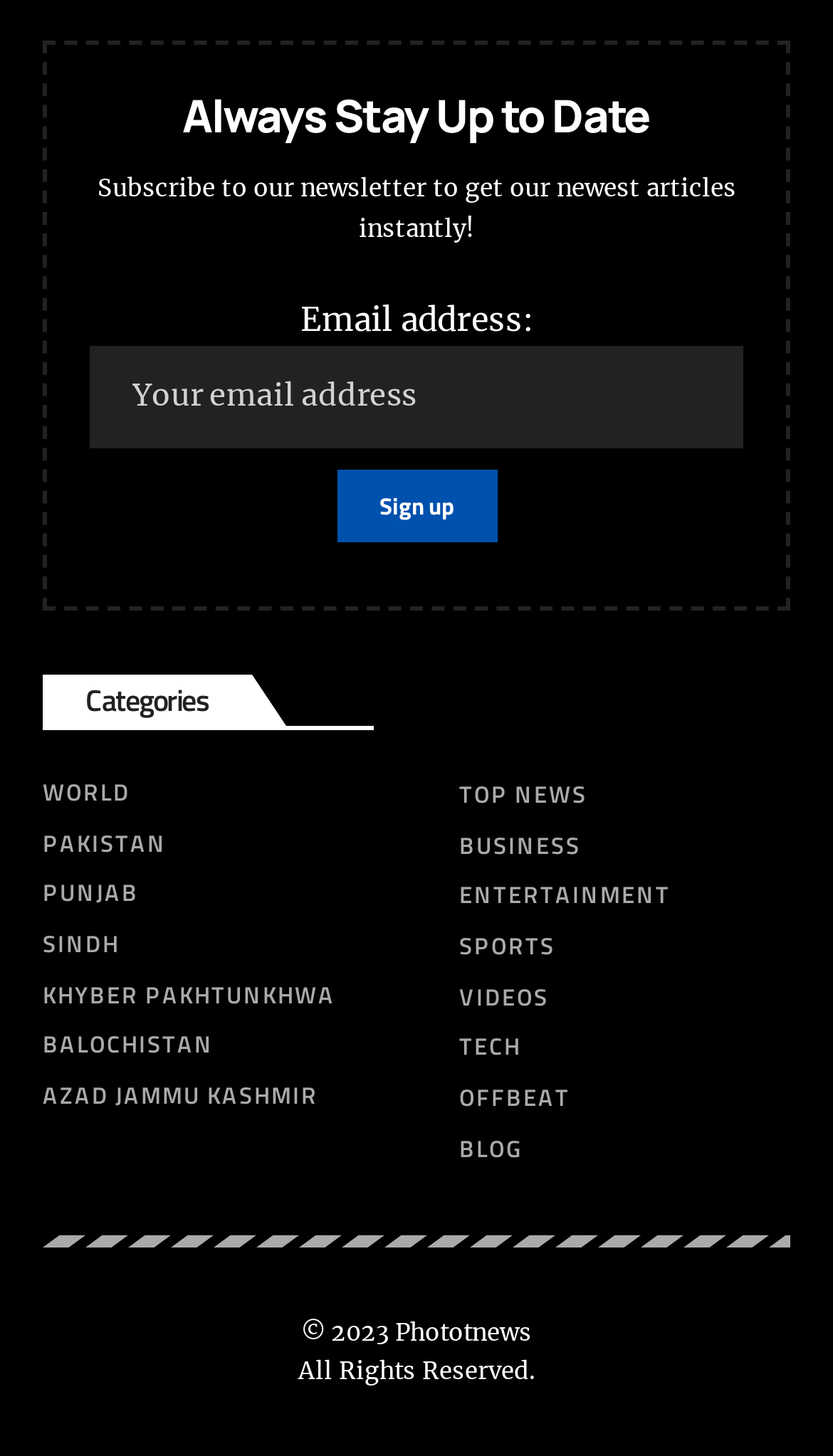What is the purpose of the newsletter subscription?
Refer to the image and provide a one-word or short phrase answer.

Get newest articles instantly